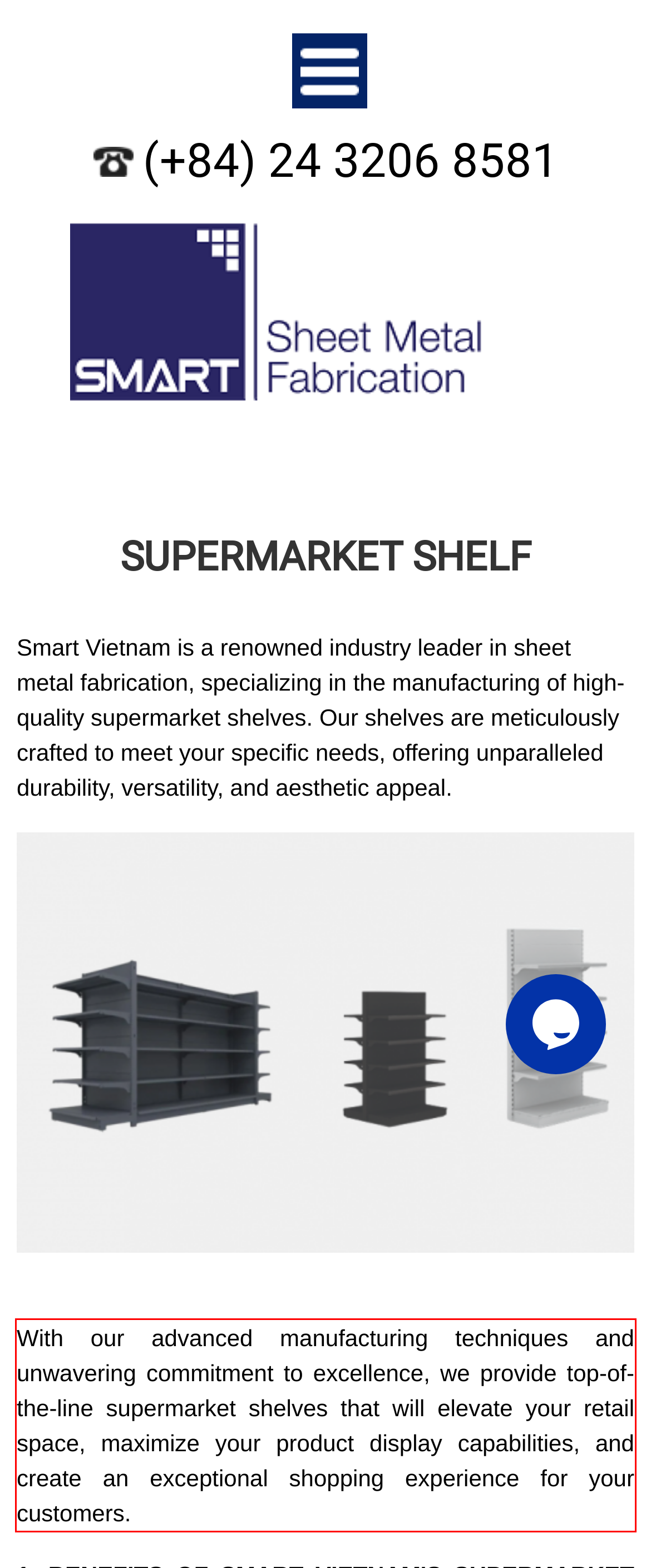With the provided screenshot of a webpage, locate the red bounding box and perform OCR to extract the text content inside it.

With our advanced manufacturing techniques and unwavering commitment to excellence, we provide top-of-the-line supermarket shelves that will elevate your retail space, maximize your product display capabilities, and create an exceptional shopping experience for your customers.